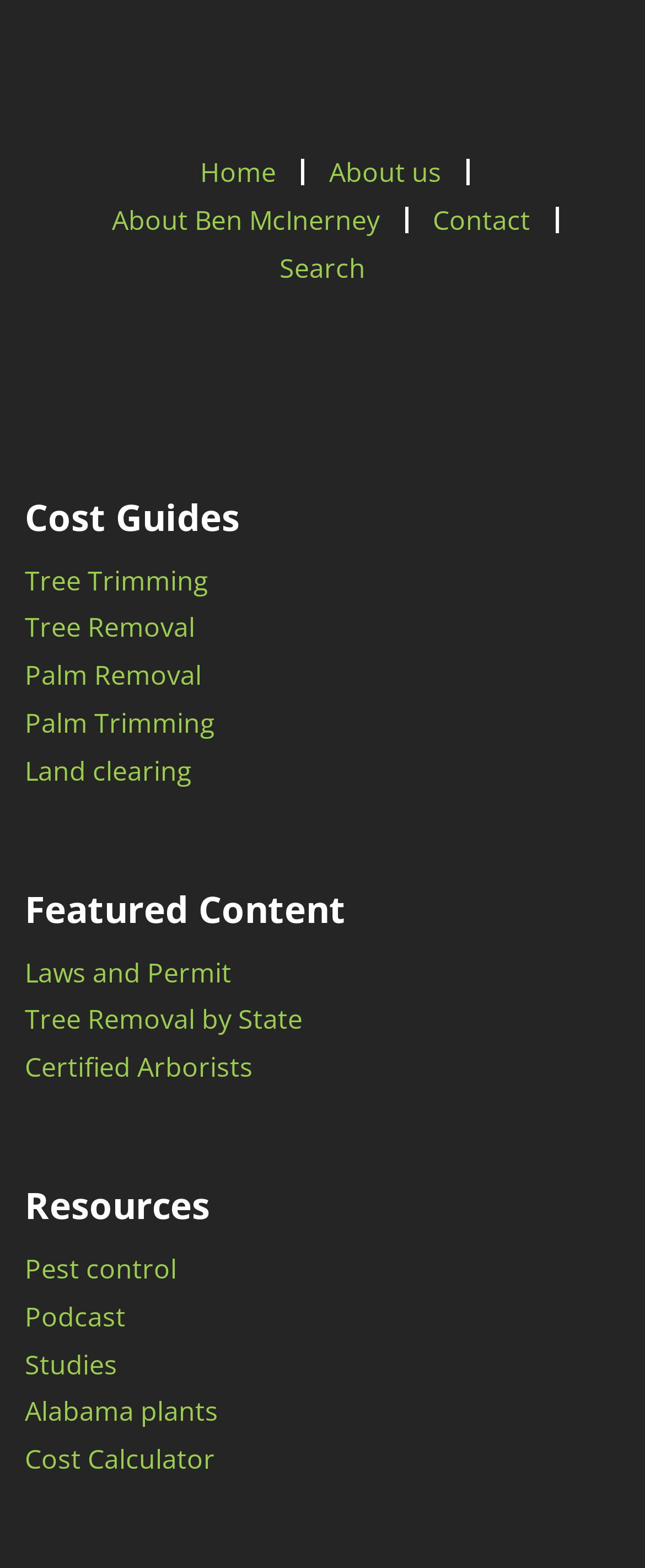Is there a cost calculator available?
Look at the image and answer the question using a single word or phrase.

Yes